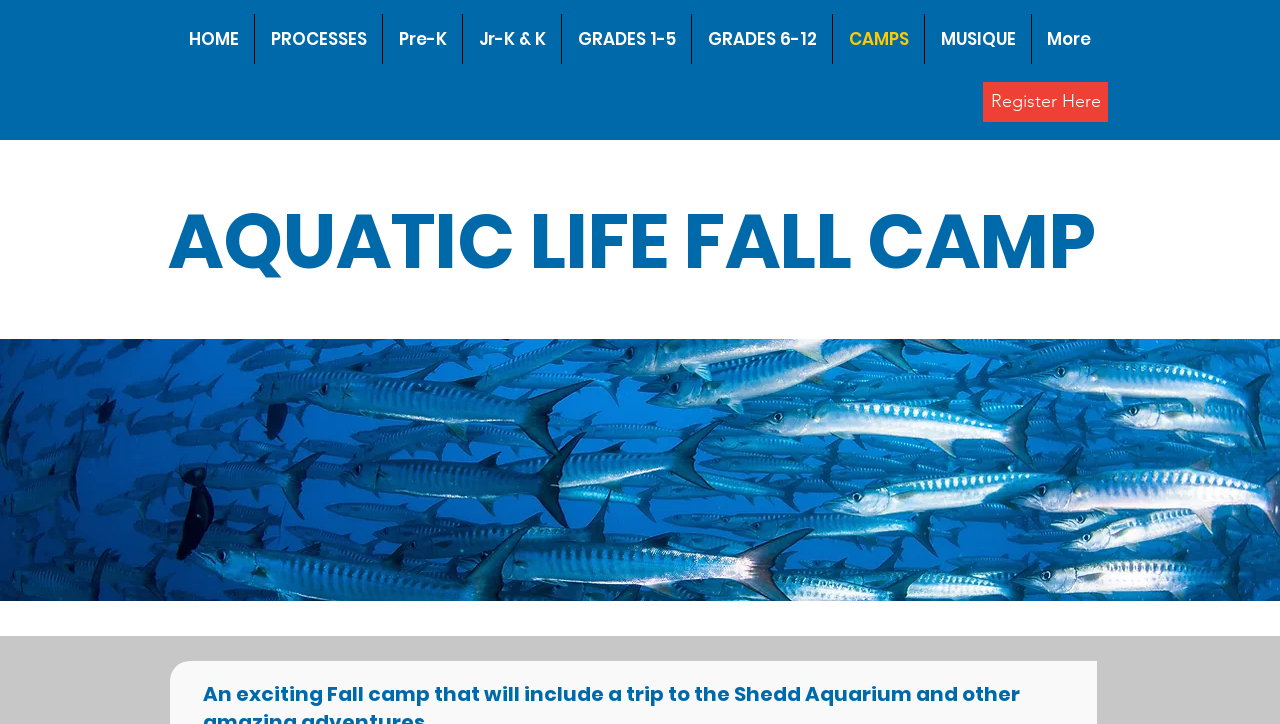Please locate the bounding box coordinates for the element that should be clicked to achieve the following instruction: "go to home page". Ensure the coordinates are given as four float numbers between 0 and 1, i.e., [left, top, right, bottom].

[0.135, 0.019, 0.198, 0.088]